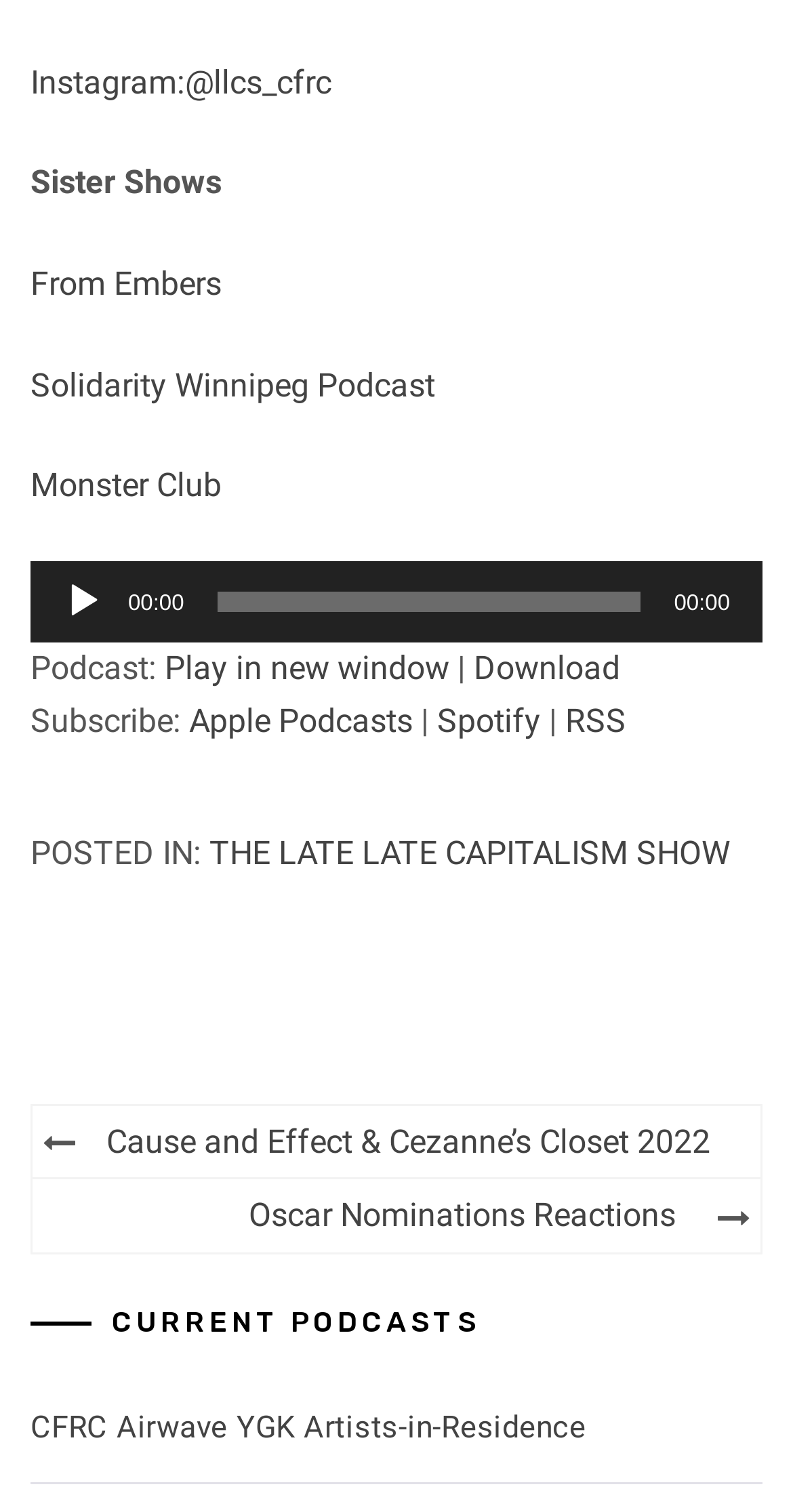Please determine the bounding box coordinates of the element to click on in order to accomplish the following task: "Play the audio". Ensure the coordinates are four float numbers ranging from 0 to 1, i.e., [left, top, right, bottom].

[0.079, 0.384, 0.131, 0.411]